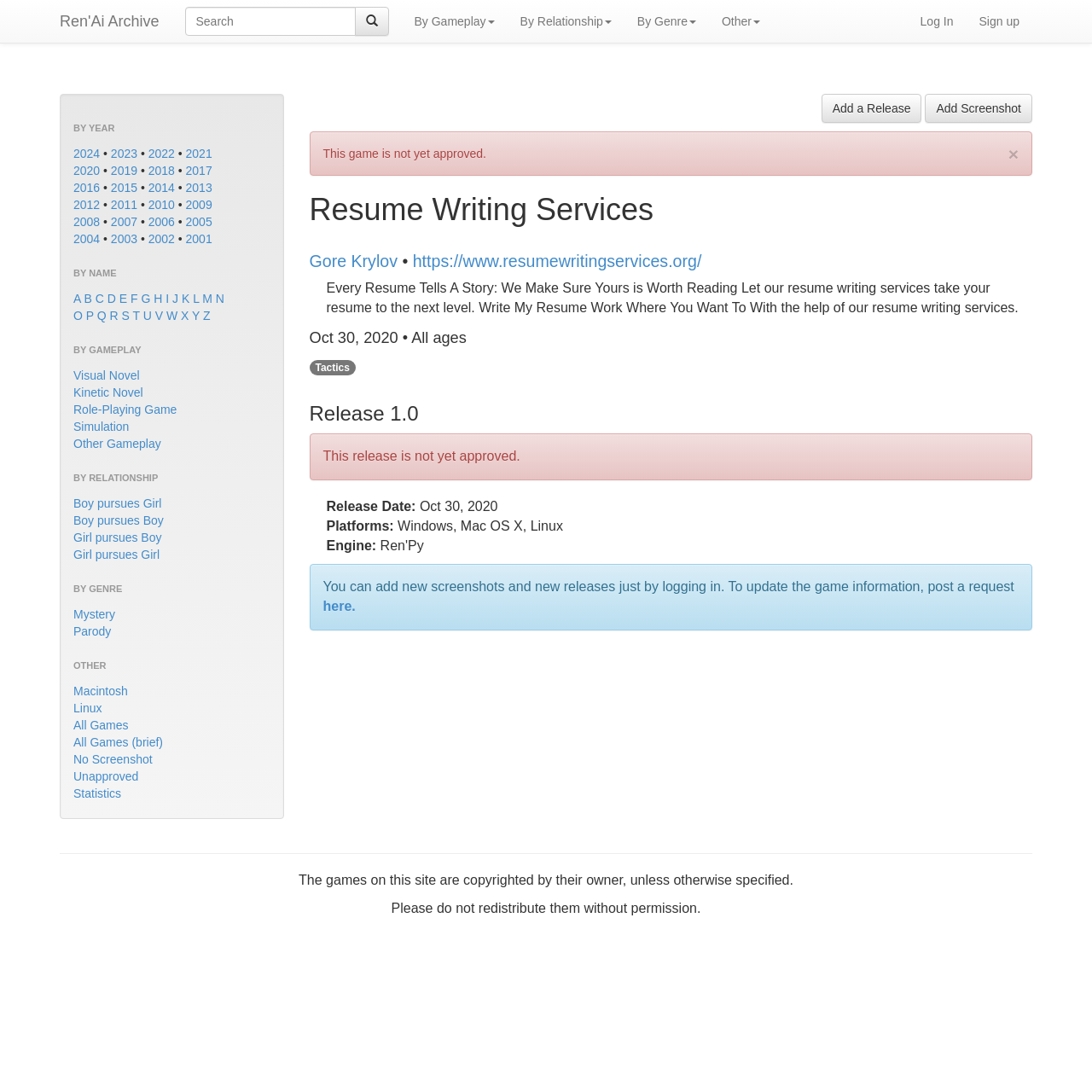Use a single word or phrase to respond to the question:
Is there a search function on the webpage?

Yes